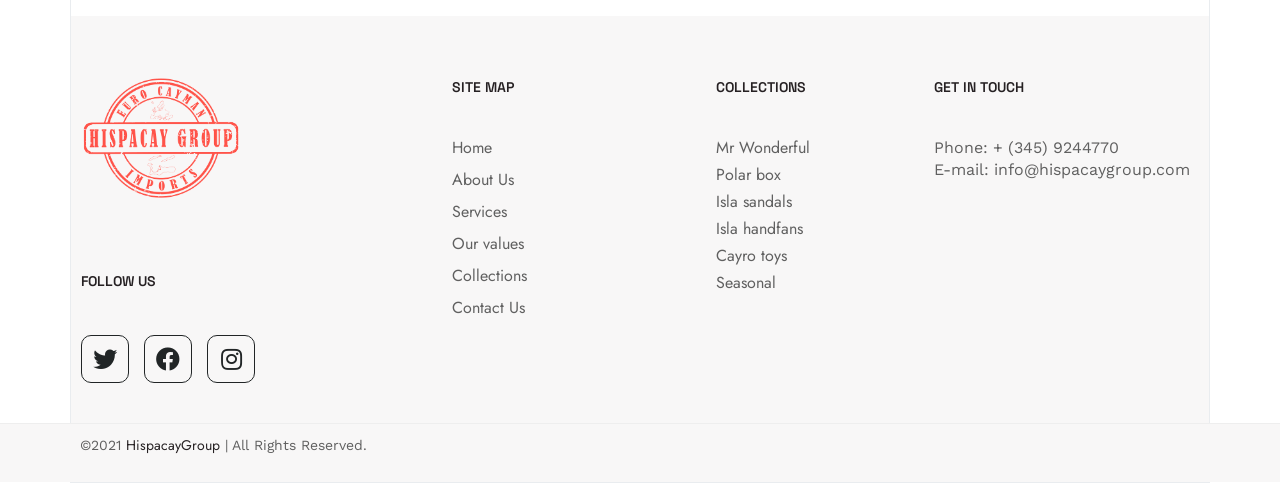What is the phone number to contact?
Give a single word or phrase as your answer by examining the image.

+ (345) 9244770